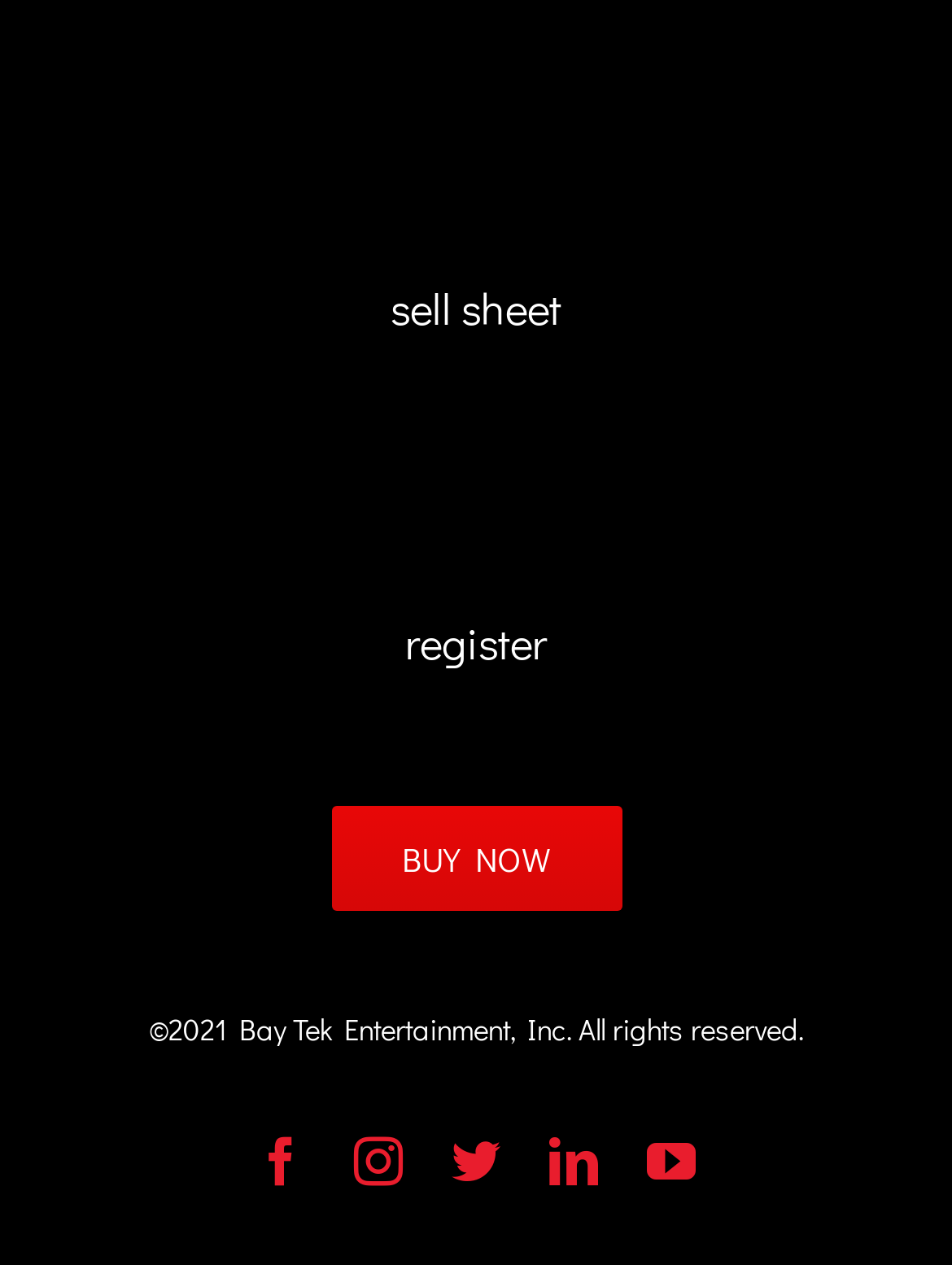How many social media links are present?
Provide a well-explained and detailed answer to the question.

The webpage has five social media links at the bottom, which are Facebook, Instagram, Twitter, LinkedIn, and YouTube. These links are represented by their respective icons and are placed horizontally.